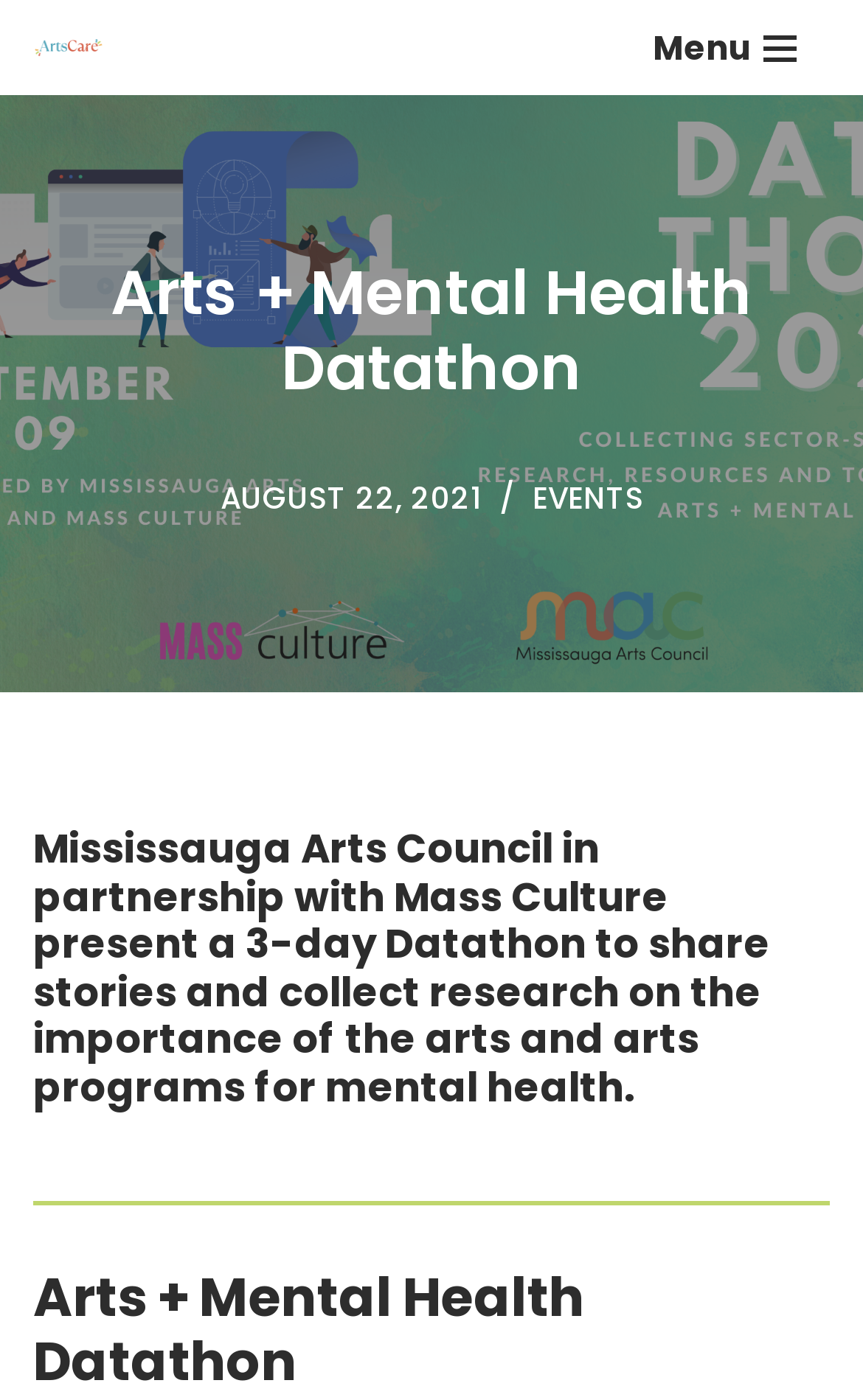Locate the heading on the webpage and return its text.

Arts + Mental Health Datathon